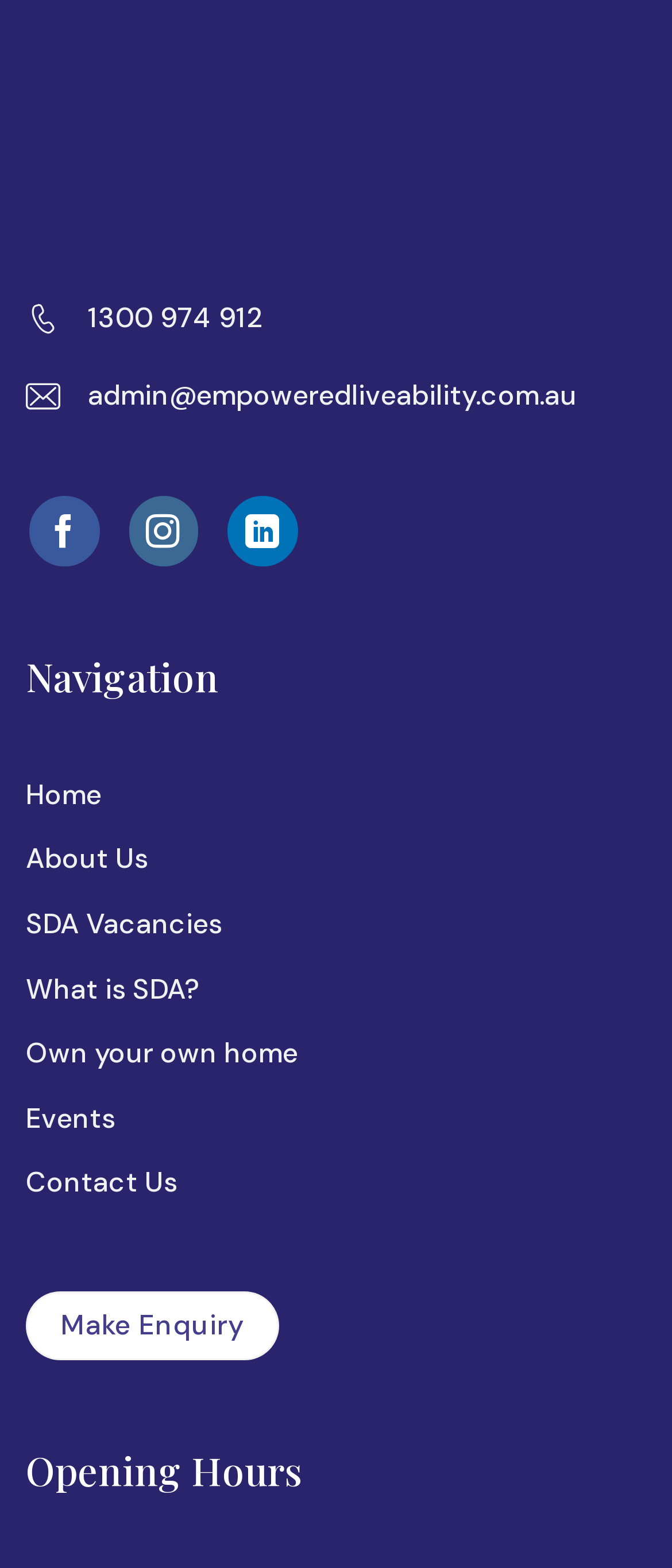Specify the bounding box coordinates of the area to click in order to follow the given instruction: "Go to SoylentNews homepage."

None